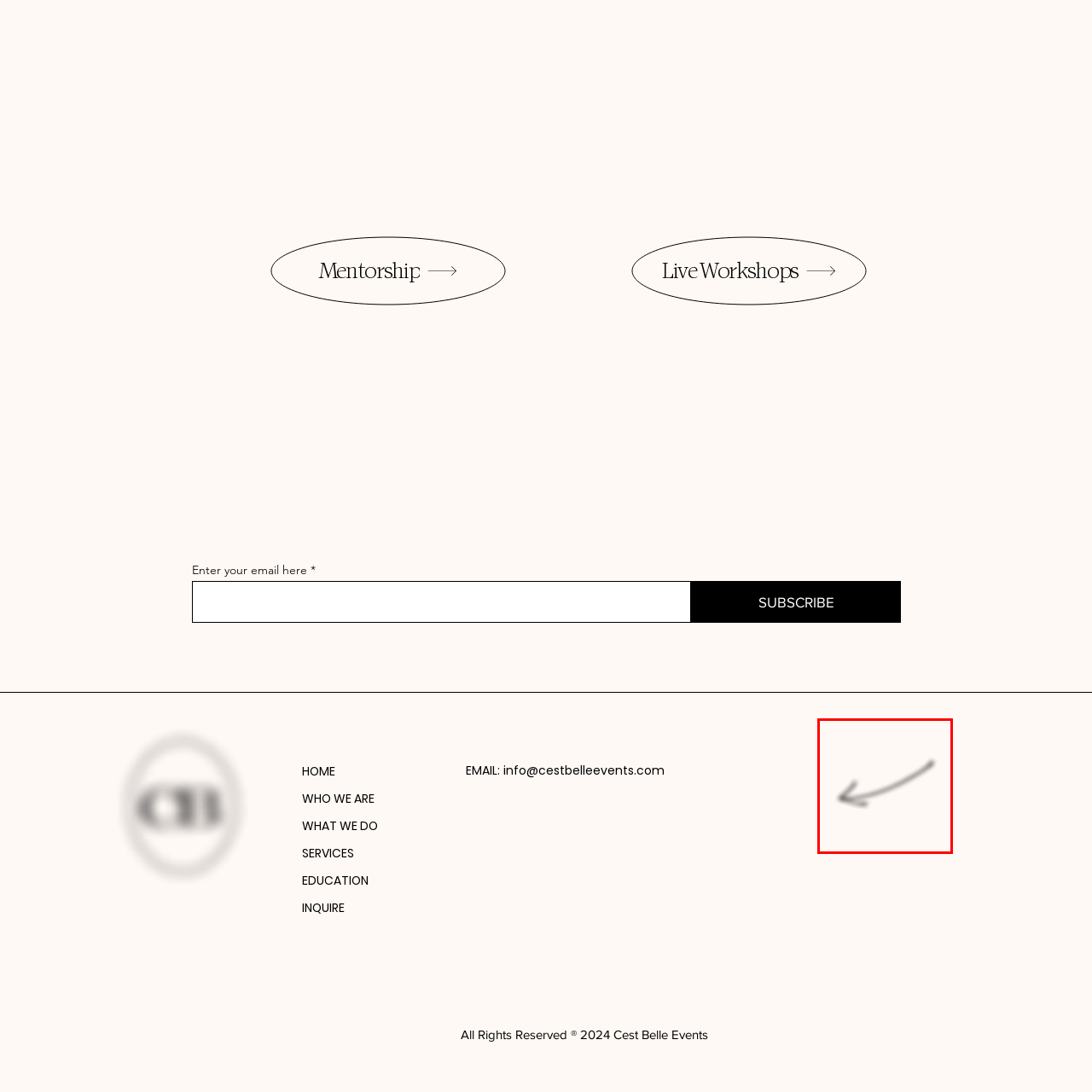Check the section outlined in red, What is the brand's emphasis in communication? Please reply with a single word or phrase.

Sophistication and clarity